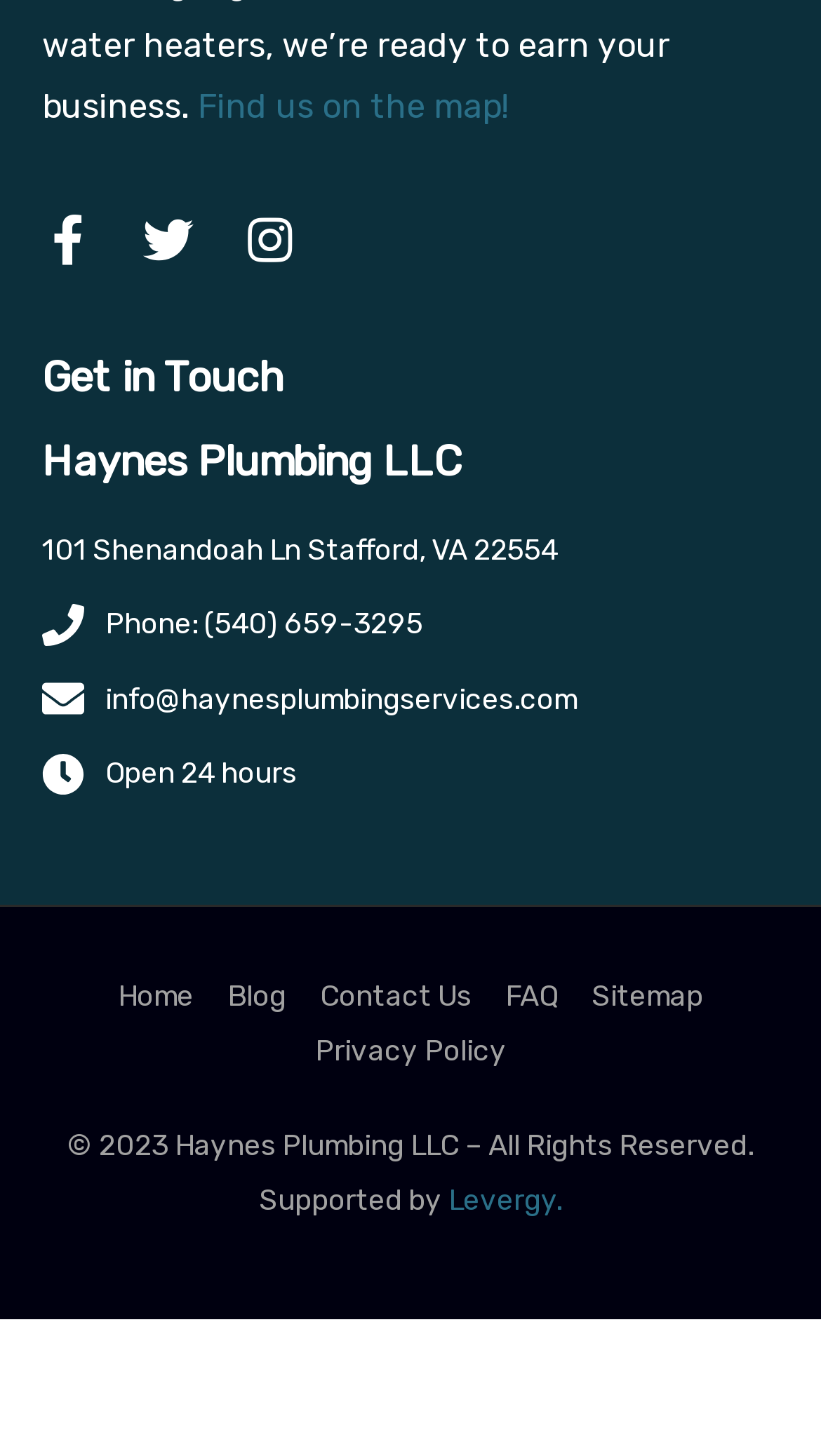Determine the bounding box coordinates (top-left x, top-left y, bottom-right x, bottom-right y) of the UI element described in the following text: Privacy Policy

[0.383, 0.704, 0.617, 0.74]